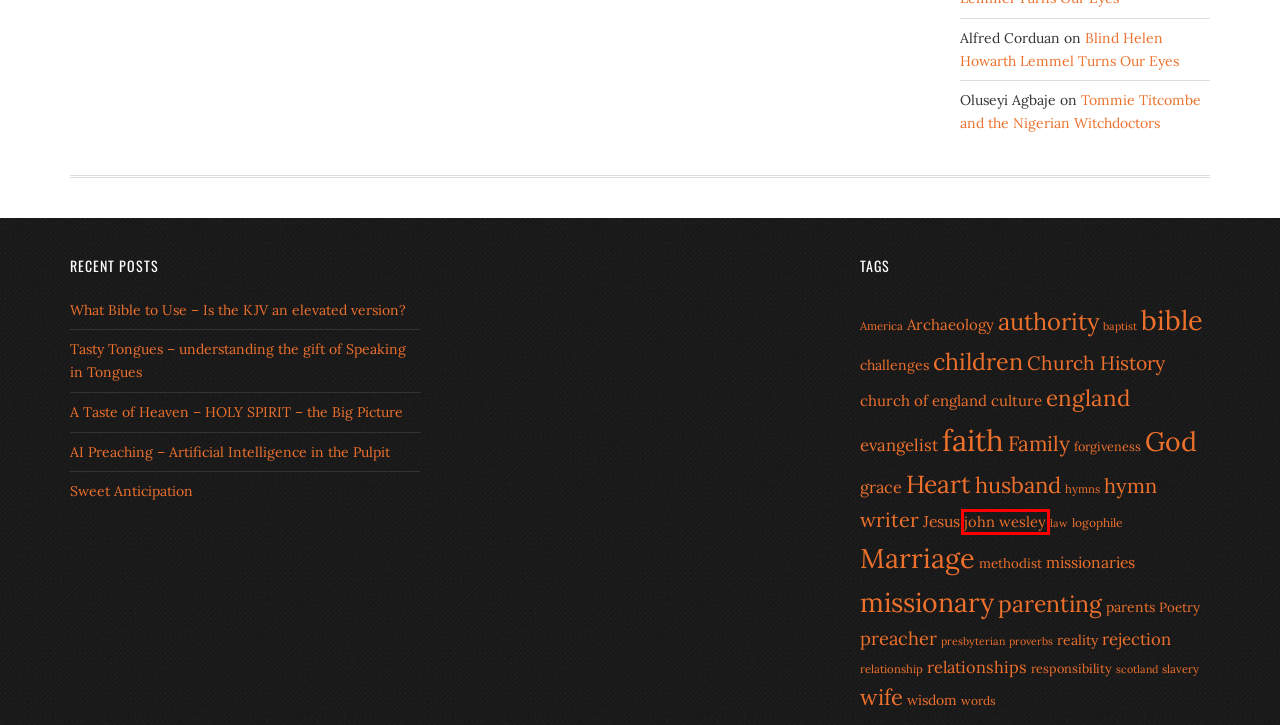A screenshot of a webpage is given, featuring a red bounding box around a UI element. Please choose the webpage description that best aligns with the new webpage after clicking the element in the bounding box. These are the descriptions:
A. Heart
B. bible
C. What Bible to Use – Is the KJV an elevated version?
D. john wesley
E. rejection
F. children
G. Sweet Anticipation
H. baptist

D